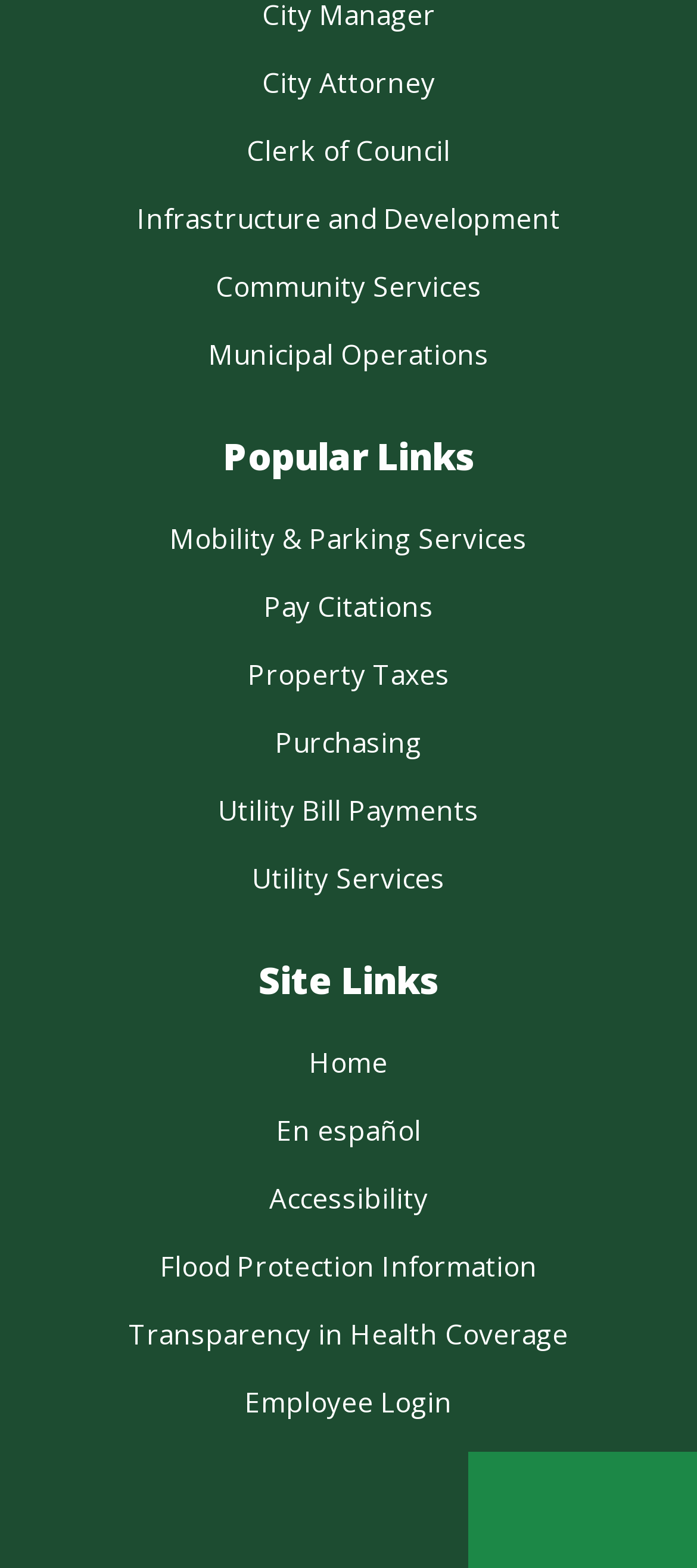Identify the bounding box coordinates of the clickable region required to complete the instruction: "View City Attorney page". The coordinates should be given as four float numbers within the range of 0 and 1, i.e., [left, top, right, bottom].

[0.376, 0.041, 0.624, 0.064]